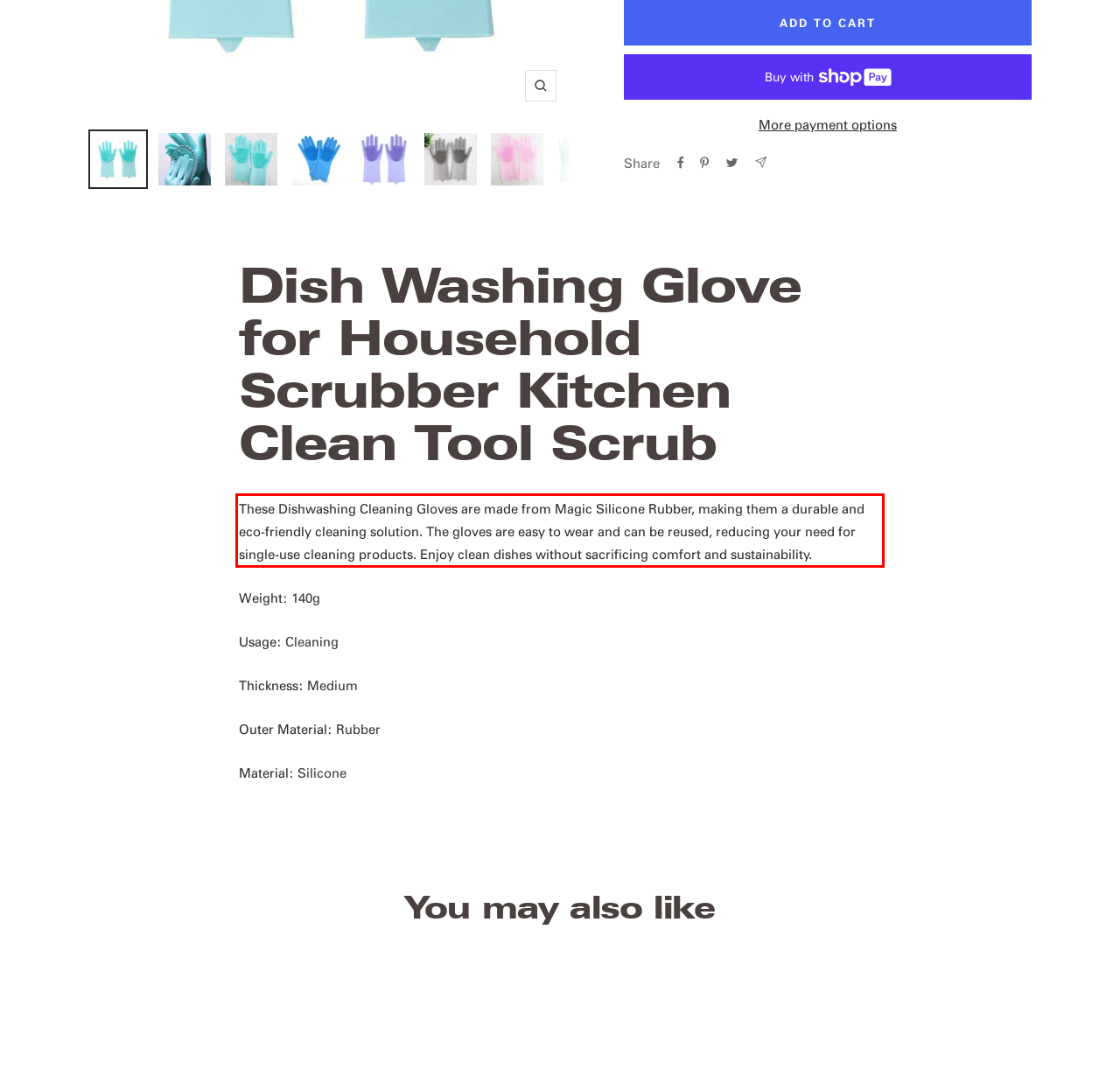Please perform OCR on the UI element surrounded by the red bounding box in the given webpage screenshot and extract its text content.

These Dishwashing Cleaning Gloves are made from Magic Silicone Rubber, making them a durable and eco-friendly cleaning solution. The gloves are easy to wear and can be reused, reducing your need for single-use cleaning products. Enjoy clean dishes without sacrificing comfort and sustainability.